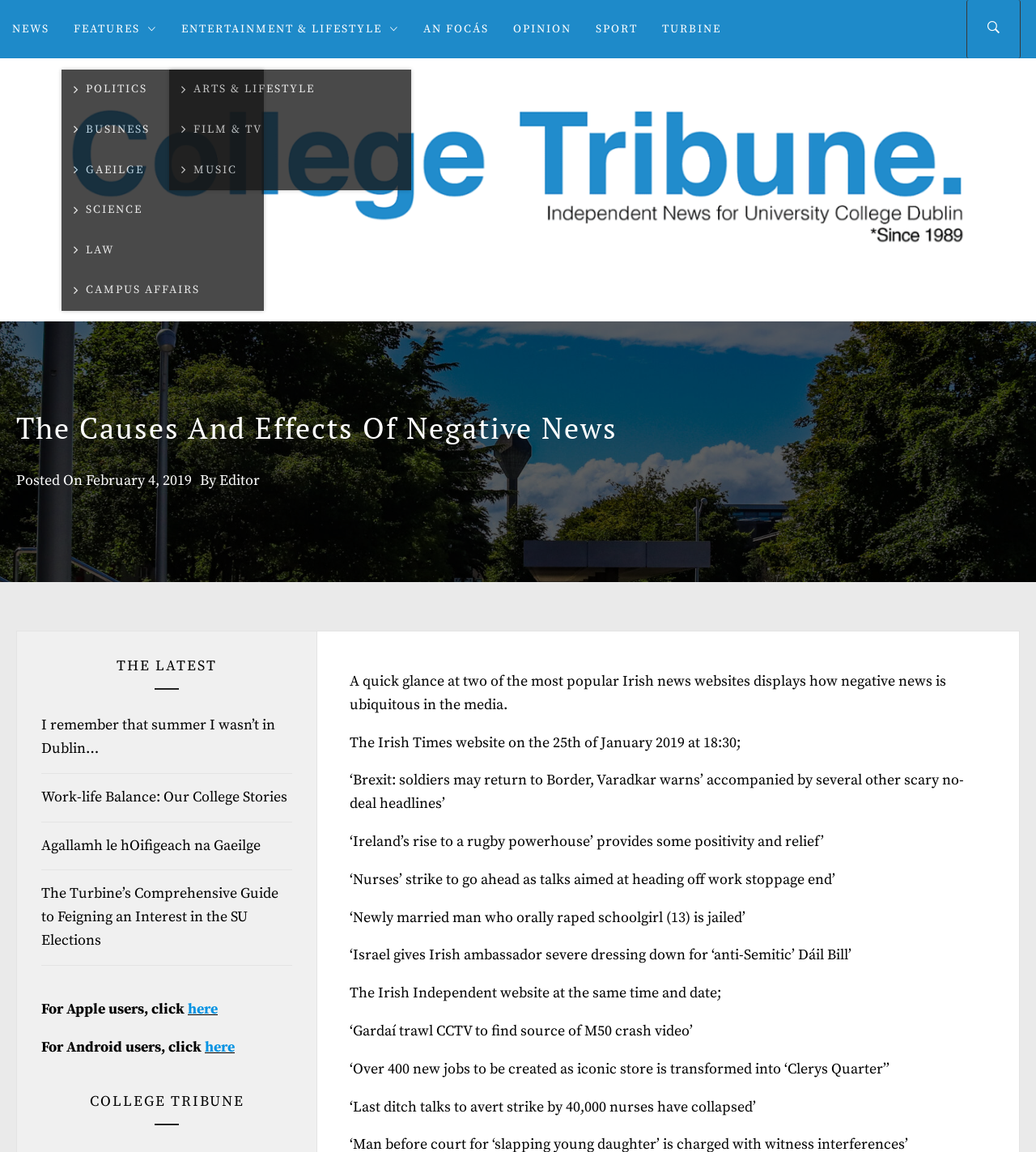Show the bounding box coordinates for the element that needs to be clicked to execute the following instruction: "Click on NEWS". Provide the coordinates in the form of four float numbers between 0 and 1, i.e., [left, top, right, bottom].

[0.0, 0.0, 0.059, 0.051]